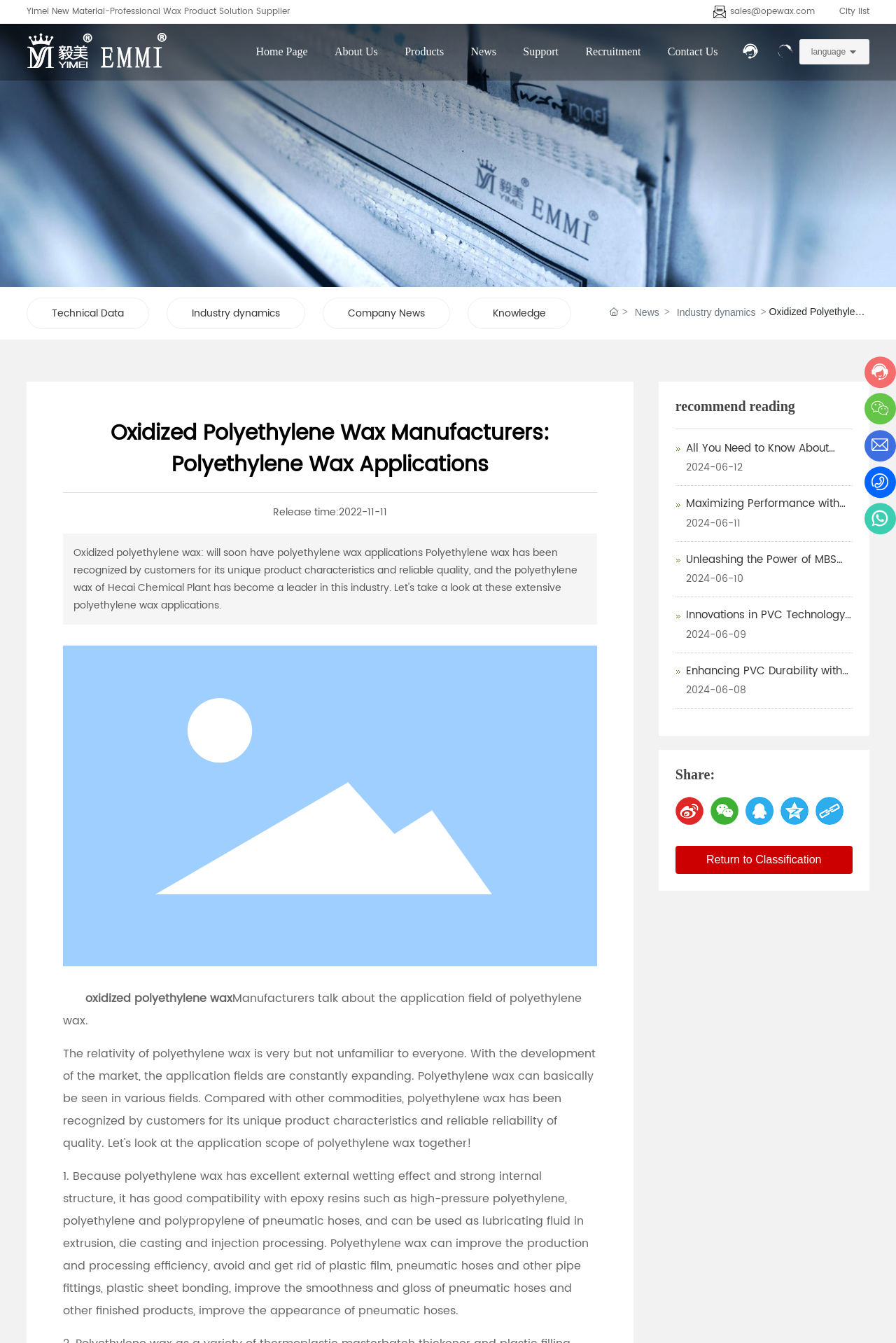Can you find the bounding box coordinates of the area I should click to execute the following instruction: "Click on the 'TRADITIONAL DRESSES' link"?

None